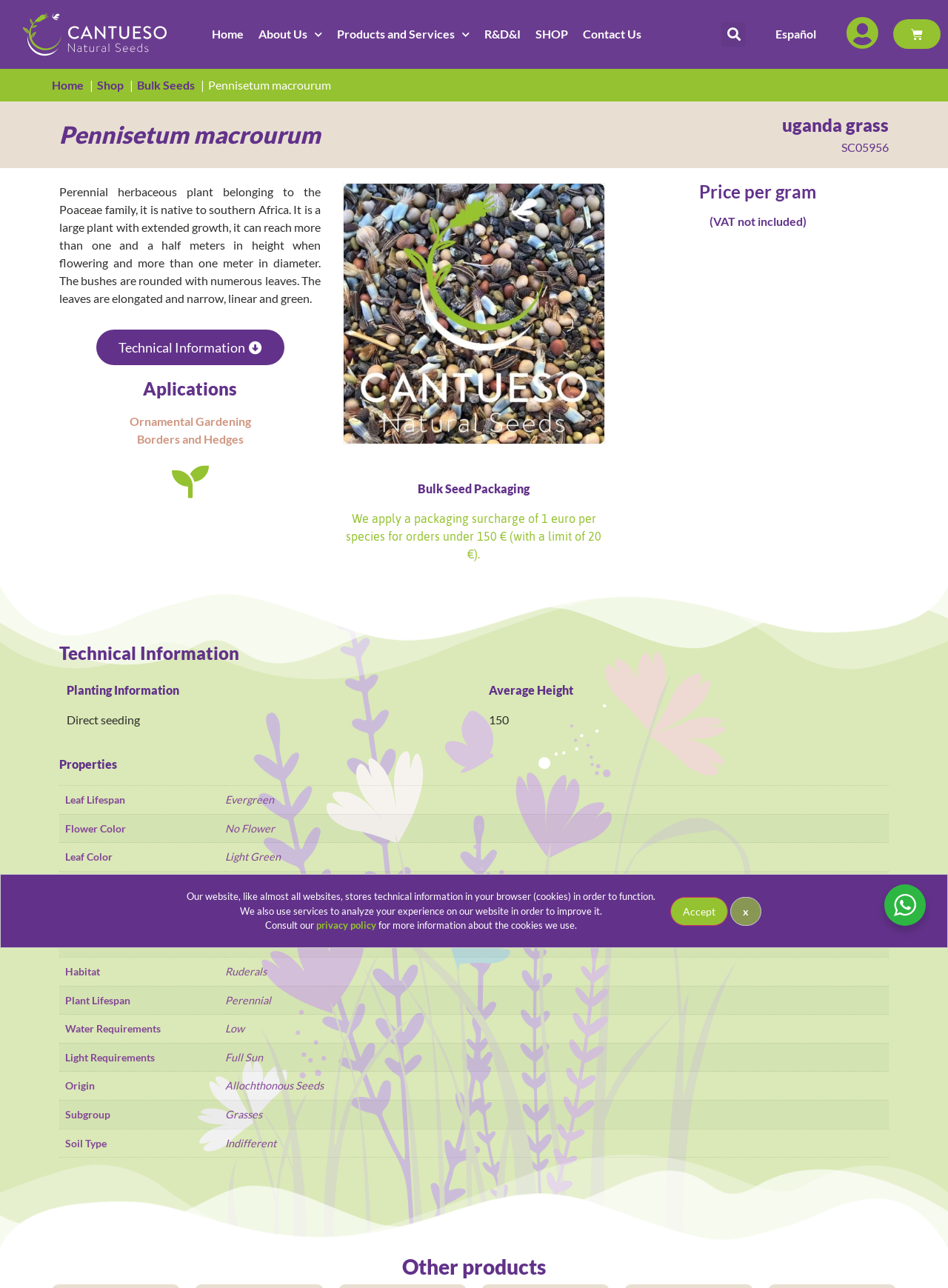Explain in detail what is displayed on the webpage.

This webpage is about Pennisetum macrourum, also known as Uganda grass. At the top, there is a navigation bar with links to "Home", "About Us", "Products and Services", "R&D&I", "SHOP", and "Contact Us". Next to the navigation bar, there is a search bar and a link to switch the language to Spanish. On the top right corner, there is a shopping cart icon.

Below the navigation bar, there is a breadcrumb navigation showing the path "Home > Shop > Bulk Seeds > Pennisetum macrourum". 

The main content of the page is divided into several sections. The first section has a heading "Pennisetum macrourum" and a subheading "Uganda grass". Below the headings, there is a paragraph describing the plant, stating that it is a perennial herbaceous plant native to southern Africa, and providing information about its growth and leaves.

The next section has a heading "Technical Information" and a link to more information. Below this section, there is a heading "Aplications" with links to "Ornamental Gardening" and "Borders and Hedges". 

On the right side of the page, there is an image of the plant, and below it, there is a section about bulk seed packaging, including a note about a packaging surcharge. 

Further down the page, there are sections about the price per gram, technical information, and planting information, including details about direct seeding, average height, and properties of the plant. 

The properties section is presented in a table format, with rows for leaf lifespan, flower color, leaf color, flowering season, sowing season, group, habitat, plant lifespan, water requirements, light requirements, and origin. Each row has a header and a cell with the corresponding information.